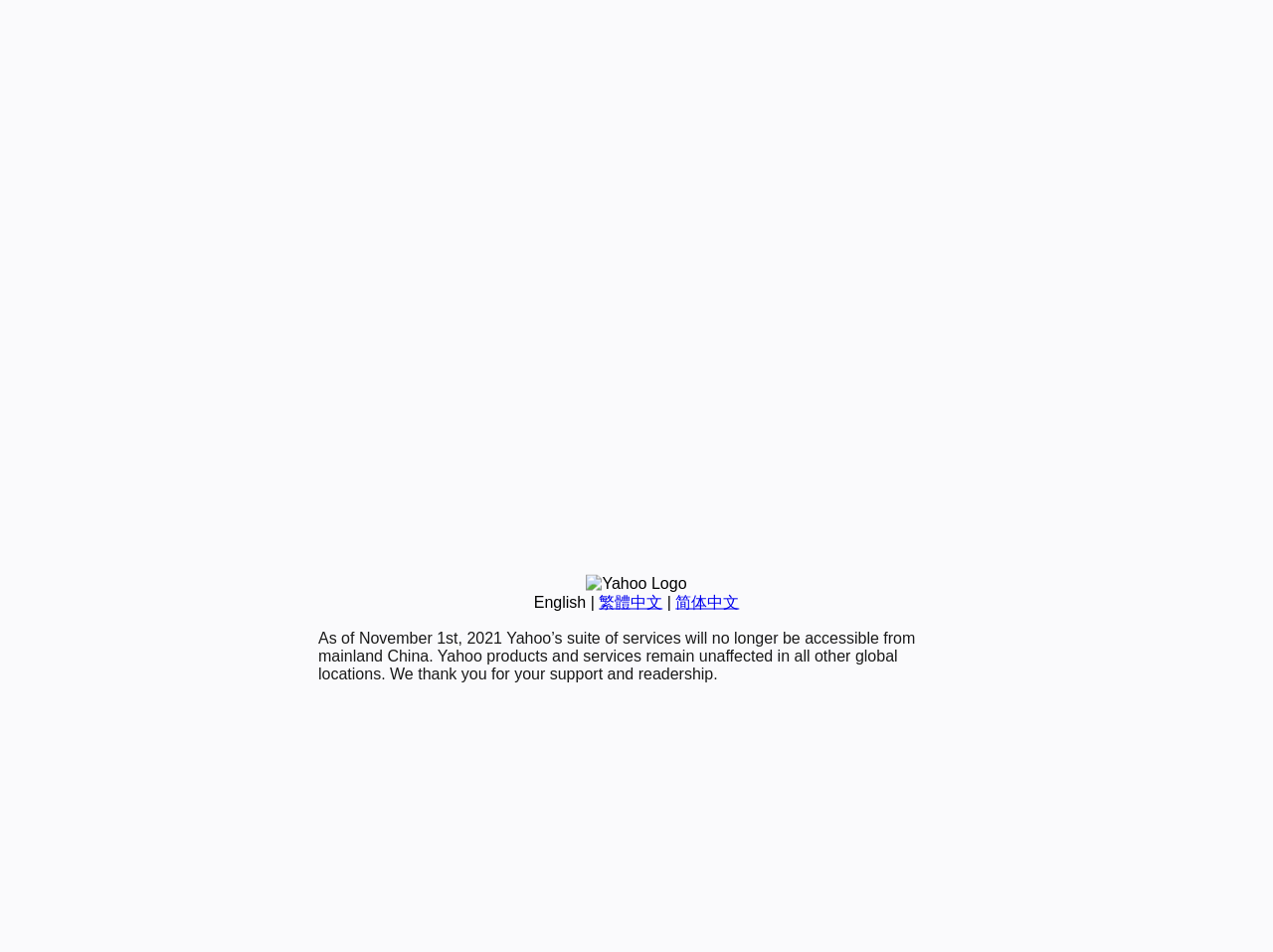Give the bounding box coordinates for the element described by: "简体中文".

[0.531, 0.623, 0.581, 0.641]